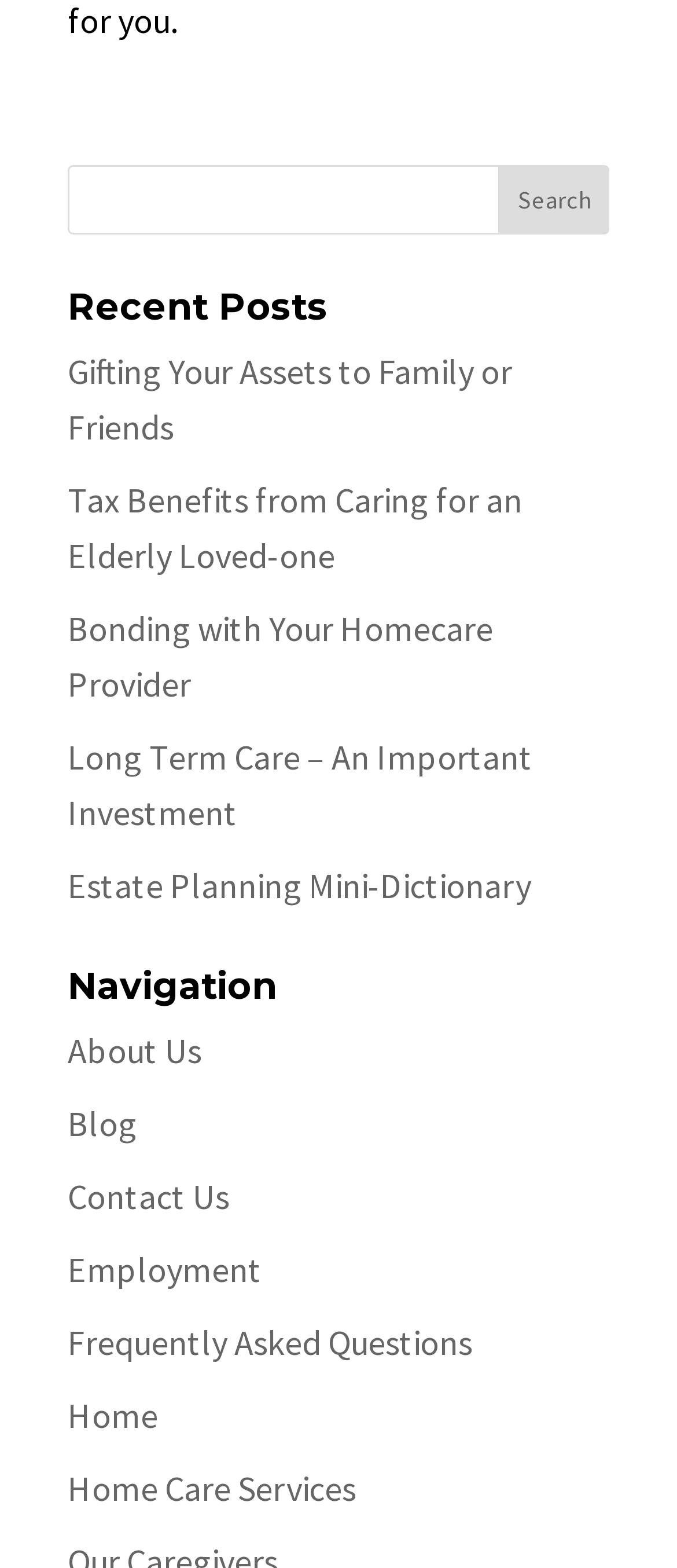Please locate the bounding box coordinates of the region I need to click to follow this instruction: "go to about us page".

[0.1, 0.656, 0.297, 0.684]